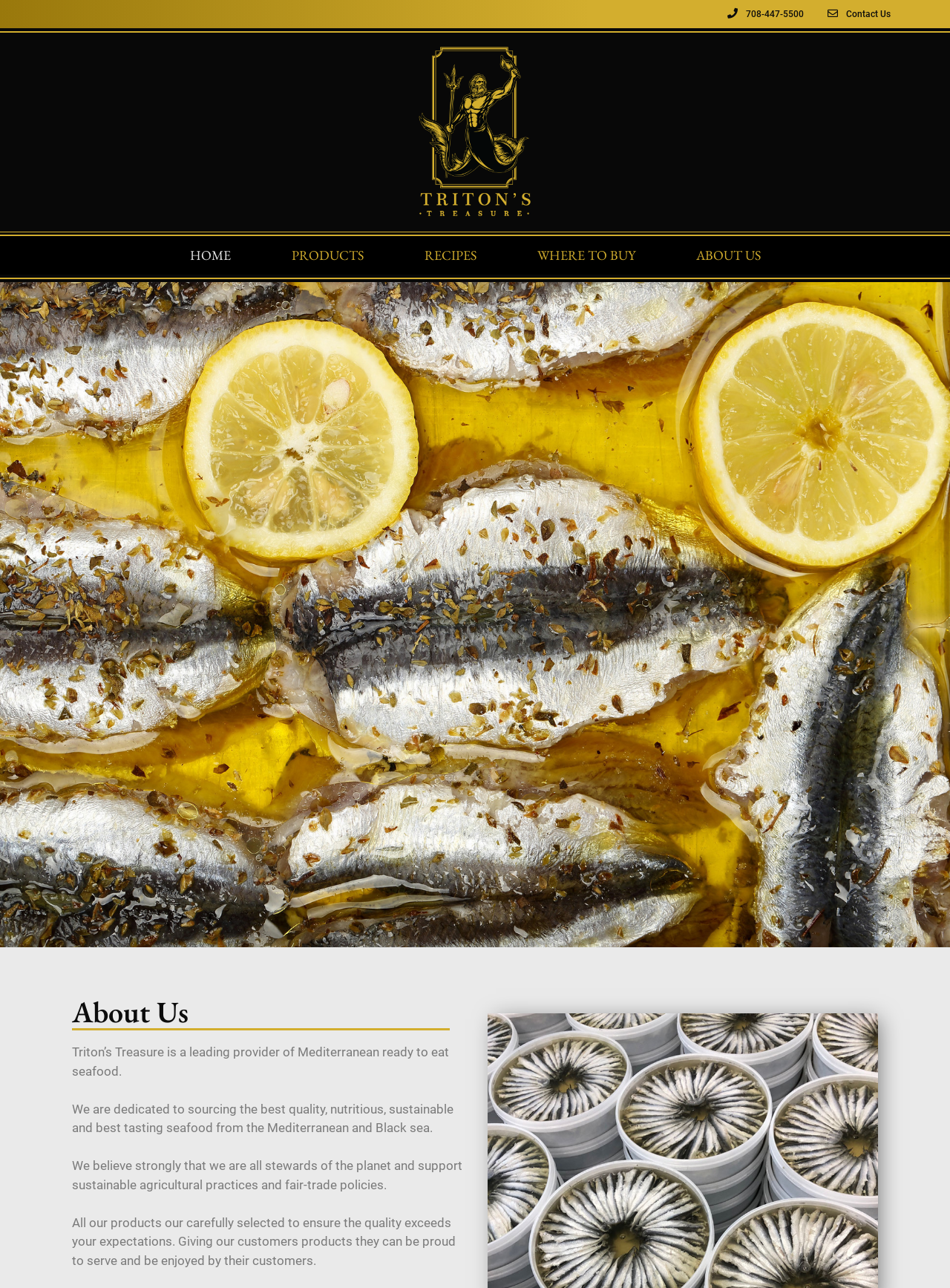What type of products does the company offer?
Give a single word or phrase answer based on the content of the image.

Mediterranean seafood